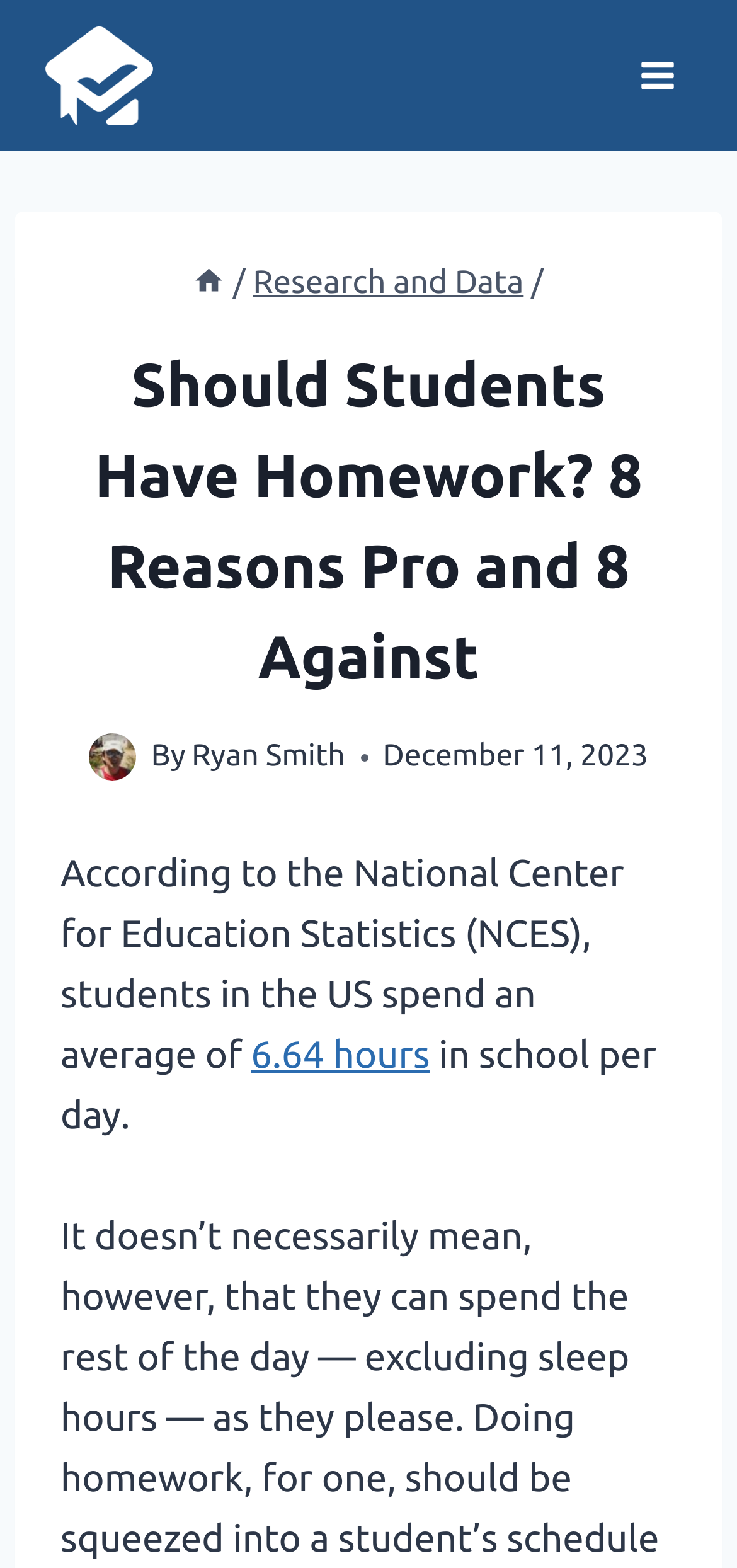Use a single word or phrase to answer the question:
What is the average time spent in school per day?

6.64 hours